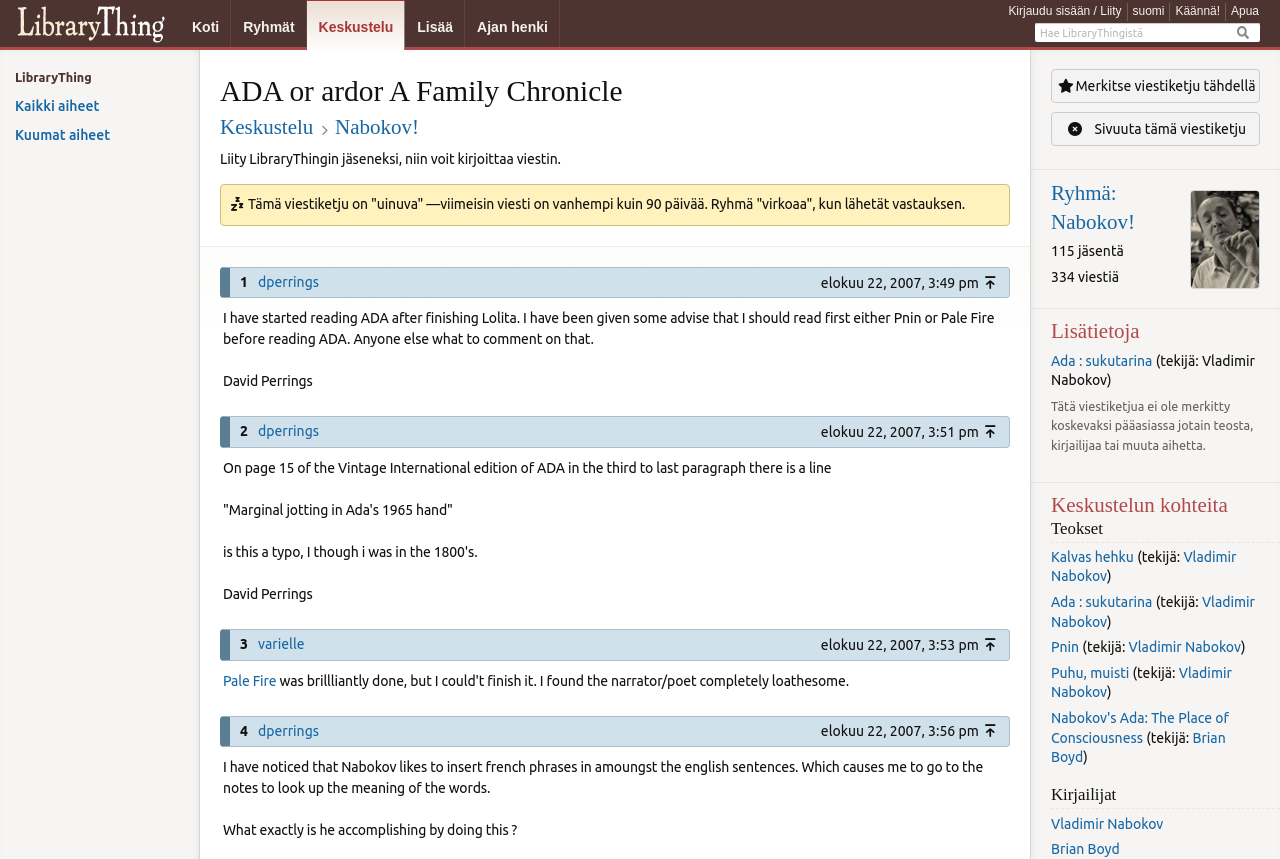What is the purpose of the 'Hae LibraryThingistä' textbox?
Please provide a comprehensive and detailed answer to the question.

I inferred this answer by looking at the textbox element with the text 'Hae LibraryThingistä' and the adjacent image element with the text 'Etsi sivustolta', which suggests that the textbox is used for searching purposes.